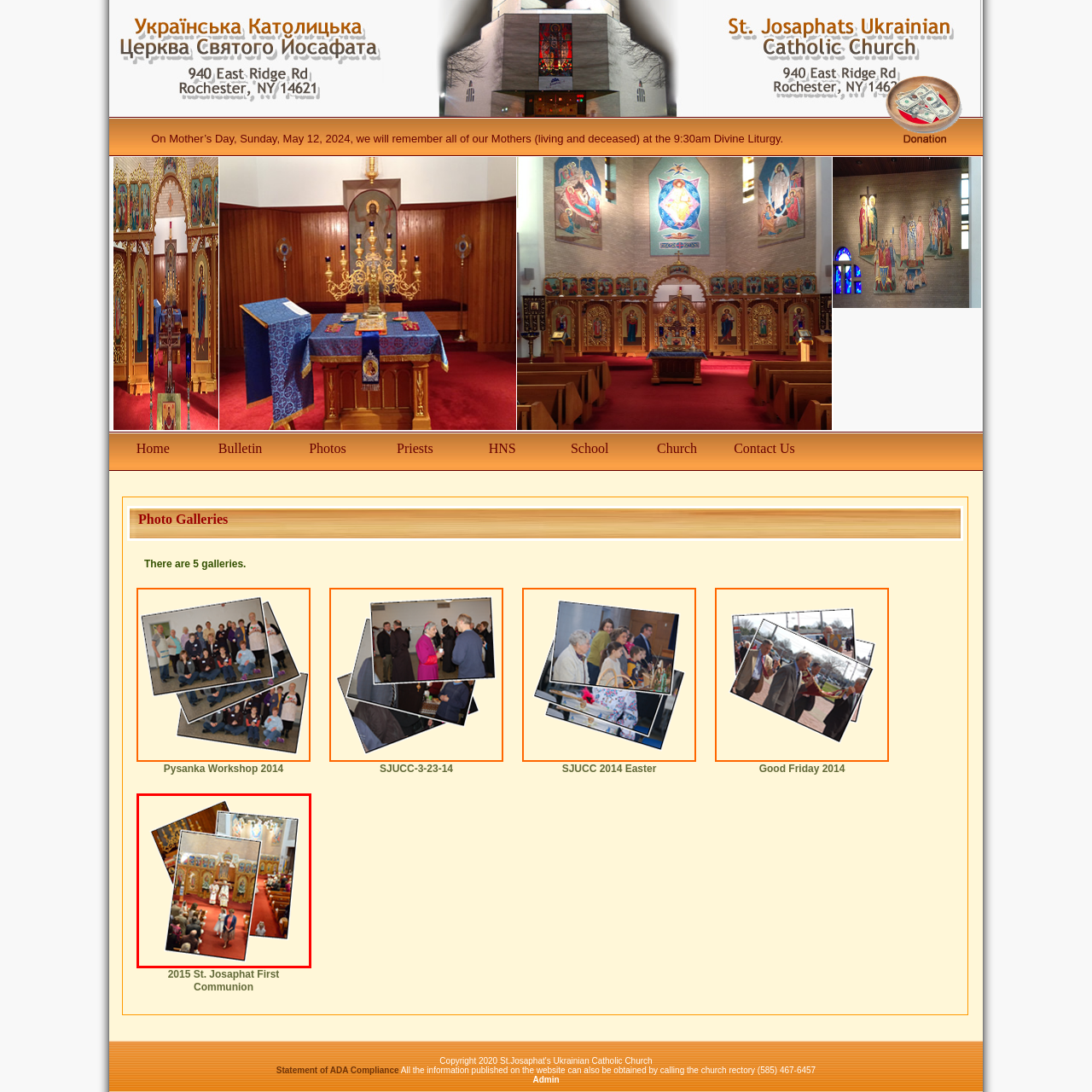Inspect the area enclosed by the red box and reply to the question using only one word or a short phrase: 
What is the central photo capturing?

A solemn moment within the church